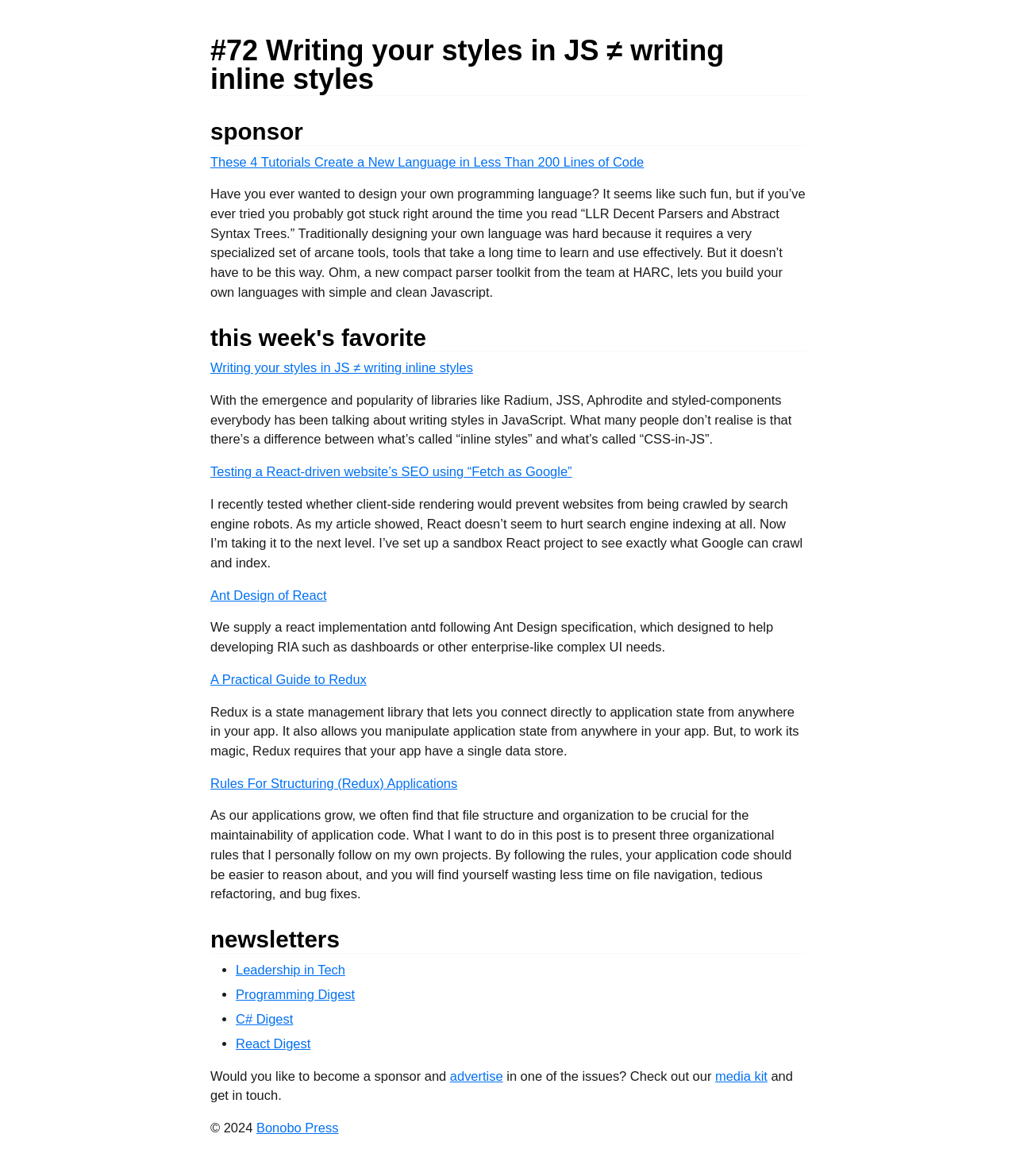Describe all visible elements and their arrangement on the webpage.

This webpage appears to be a blog or article listing page, with a focus on programming and technology topics. At the top, there is a heading that reads "Writing your styles in JS ≠ writing inline styles" and a sponsor section. Below the sponsor section, there is a link to an article titled "These 4 Tutorials Create a New Language in Less Than 200 Lines of Code".

The main content of the page is divided into sections, with headings that separate the different topics. The first section discusses designing programming languages, with a brief introduction and a link to an article on the topic. The next section is titled "this week's favorite" and contains a link to an article about writing styles in JavaScript.

Following this, there are several sections that appear to be a list of articles or blog posts, each with a link and a brief summary. The topics covered include testing a React-driven website's SEO, Ant Design of React, a practical guide to Redux, and rules for structuring Redux applications.

Towards the bottom of the page, there is a section titled "newsletters" that lists several newsletters related to programming and technology, including Leadership in Tech, Programming Digest, C# Digest, and React Digest. Each newsletter has a link to subscribe or learn more.

Finally, there is a section that appears to be a call to action for sponsors, with a link to advertise and a media kit. The page ends with a copyright notice and a link to Bonobo Press.